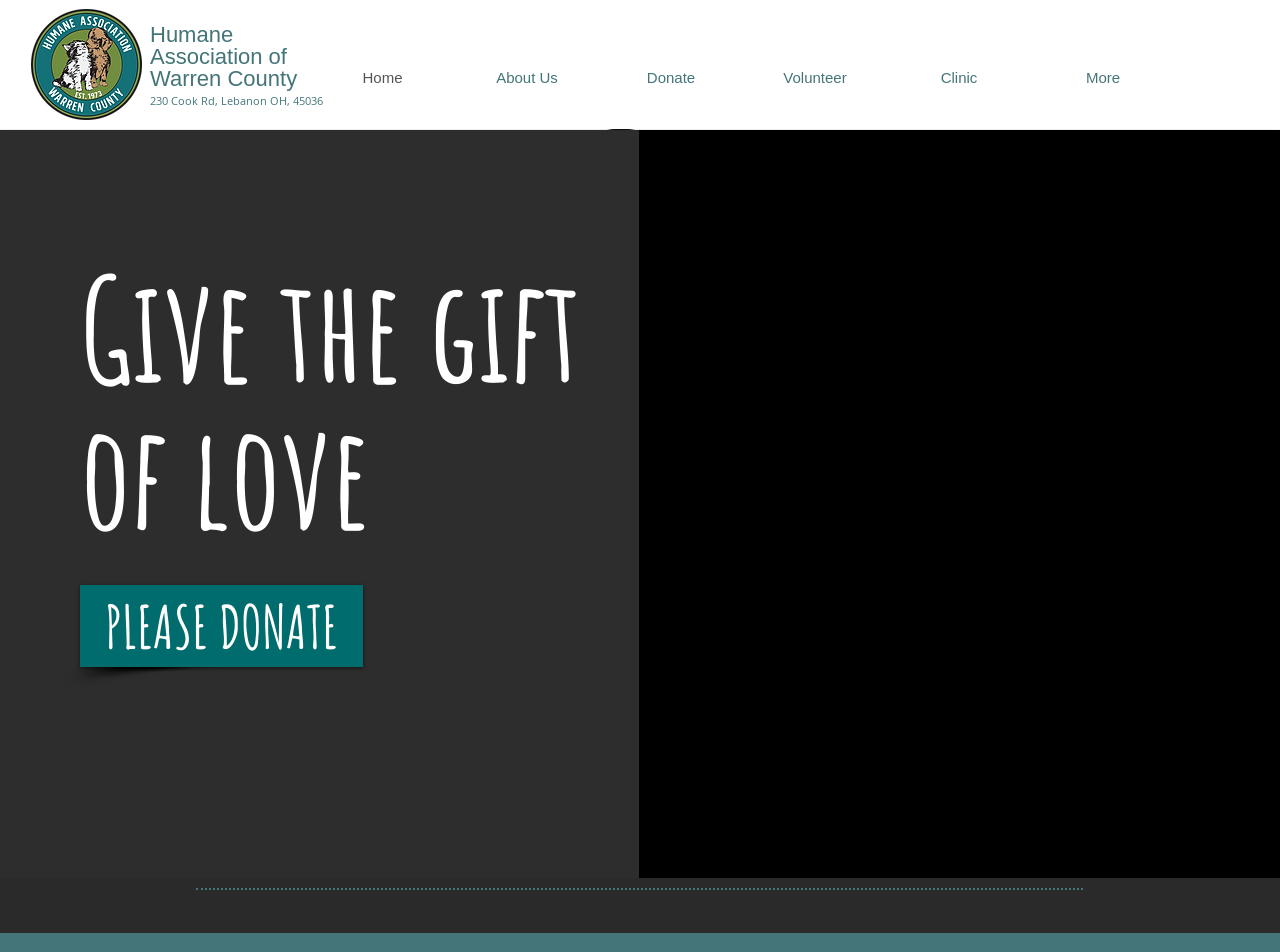Describe all the visual and textual components of the webpage comprehensively.

The webpage is the homepage of the Humane Association of Warren County, featuring their logo at the top left corner. The logo is a teal and green image. 

To the right of the logo, the organization's name "Humane Association of Warren County" is displayed in a heading. Below this, there is a navigation menu labeled "Site" that spans across the top of the page. The menu contains six links: "Home", "About Us", "Donate", "Volunteer", "Clinic", and "More". 

Below the navigation menu, the address "230 Cook Rd, Lebanon OH, 45036" is displayed. 

In the middle of the page, there is a prominent section with a heading that reads "Give the gift of love". This section contains a call-to-action link "PLEASE DONATE". 

At the top right corner, there is a smaller version of the organization's logo, which is the same as the one at the top left corner.